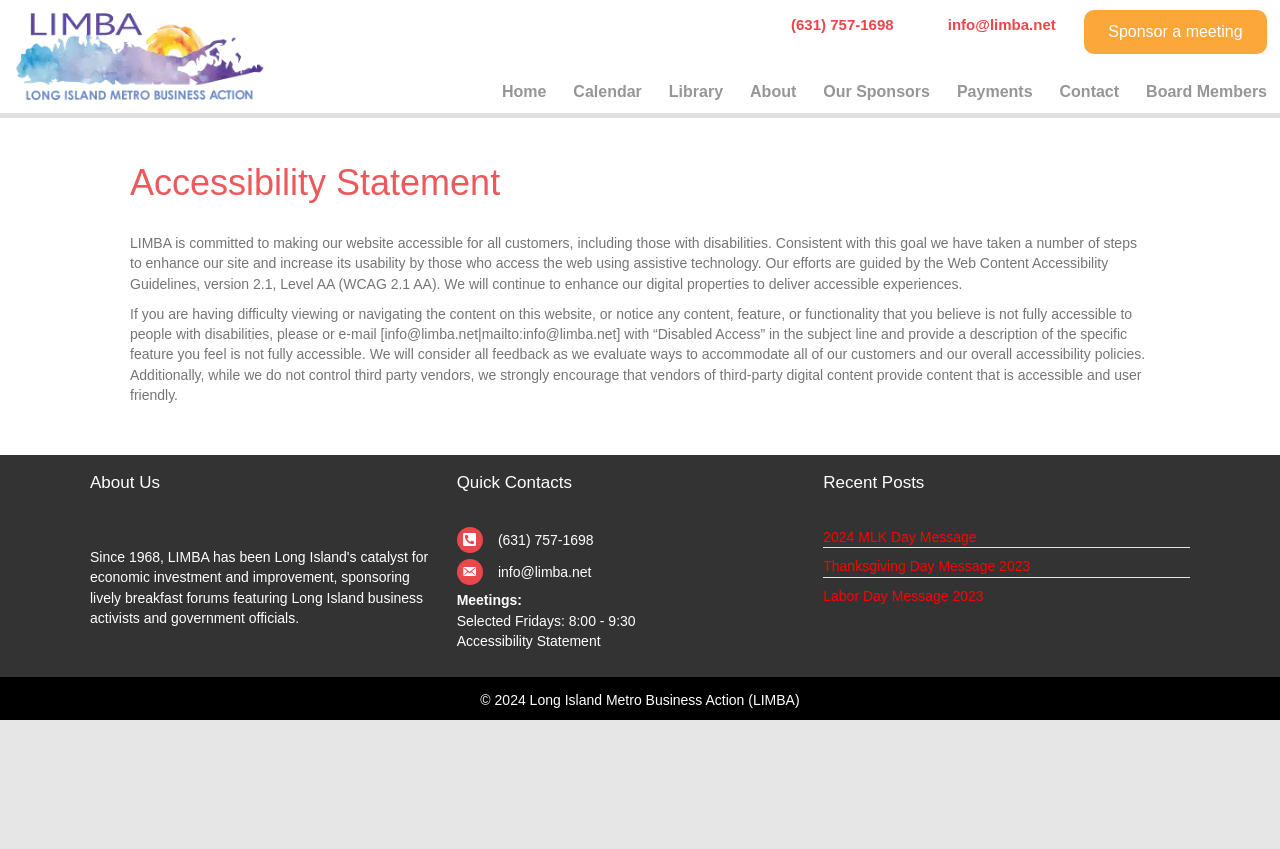Find the bounding box coordinates for the element described here: "Sponsor a meeting".

[0.847, 0.012, 0.99, 0.063]